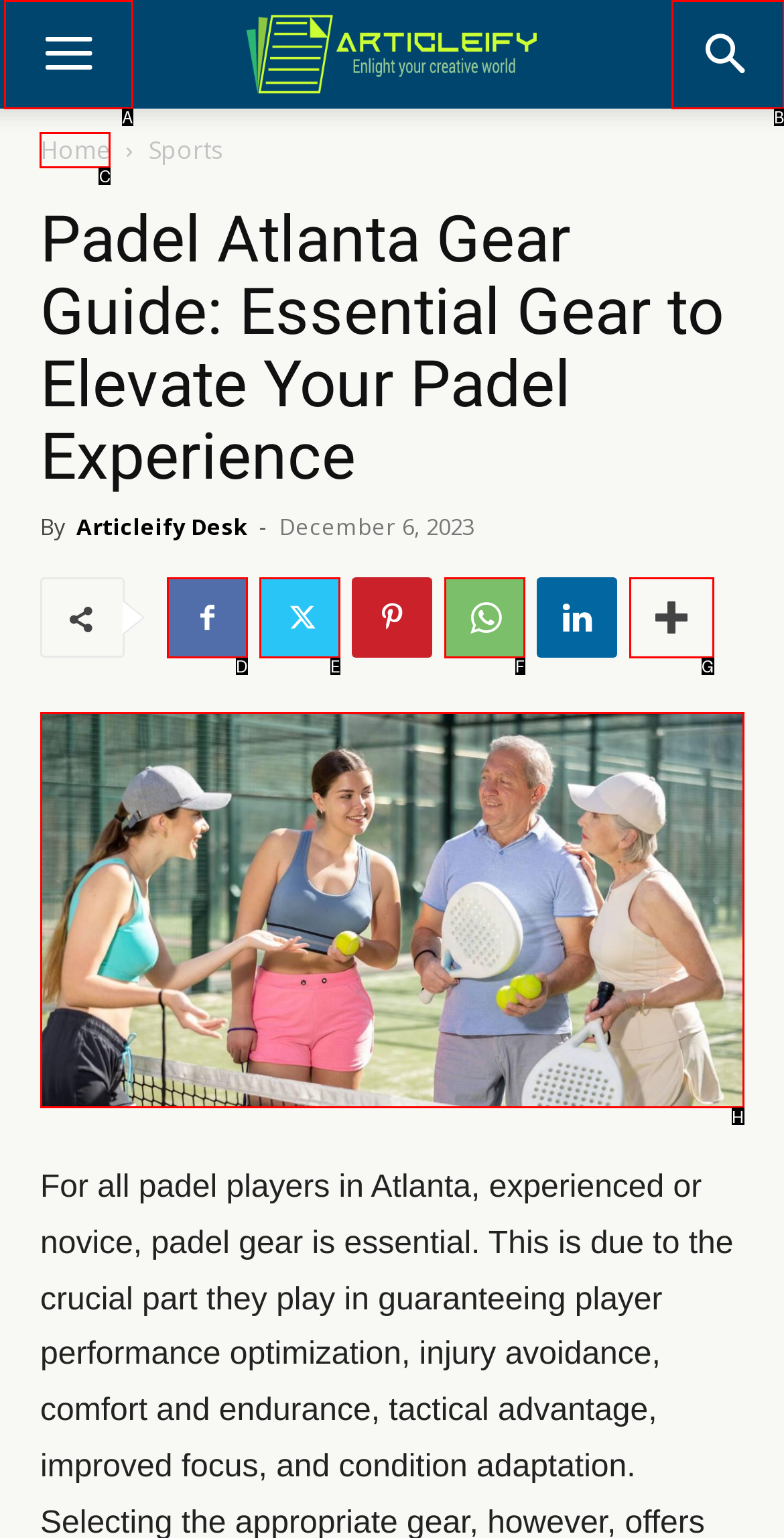Identify the letter of the UI element needed to carry out the task: Go to the home page
Reply with the letter of the chosen option.

C